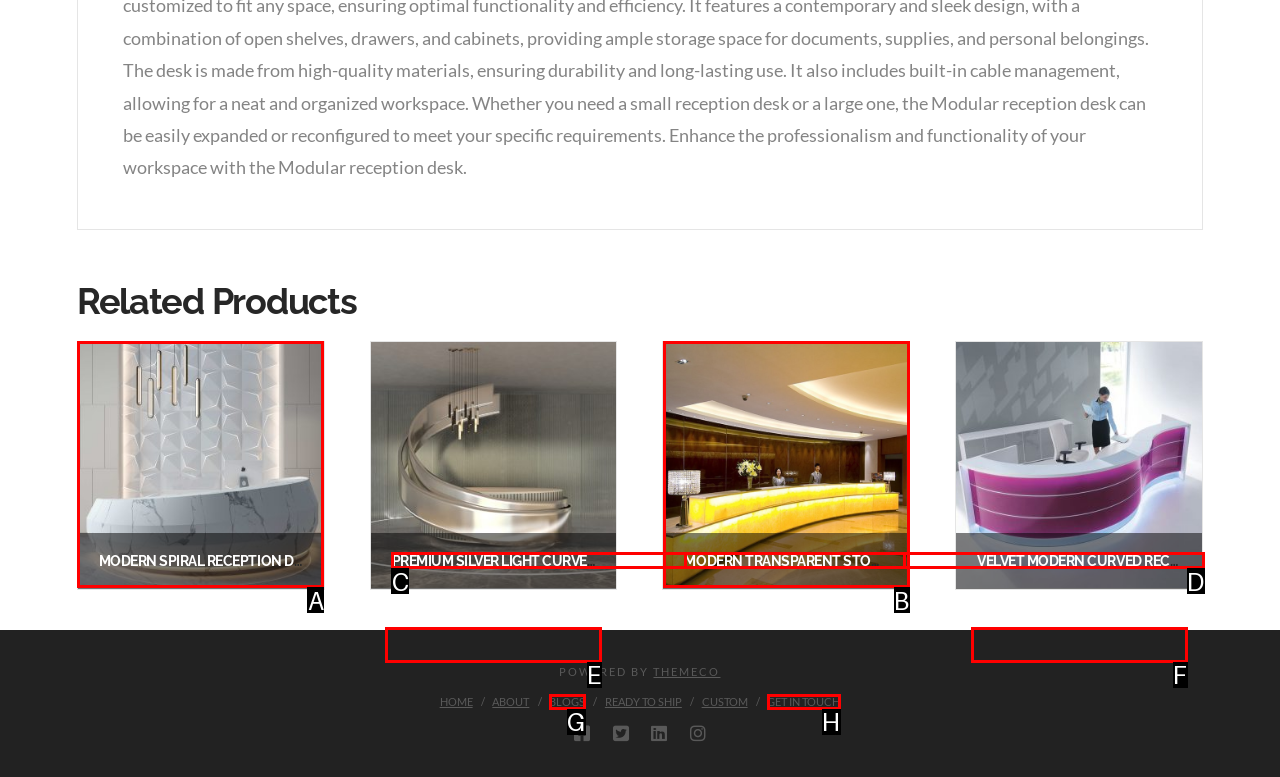Identify the HTML element that corresponds to the following description: Get in touch. Provide the letter of the correct option from the presented choices.

H